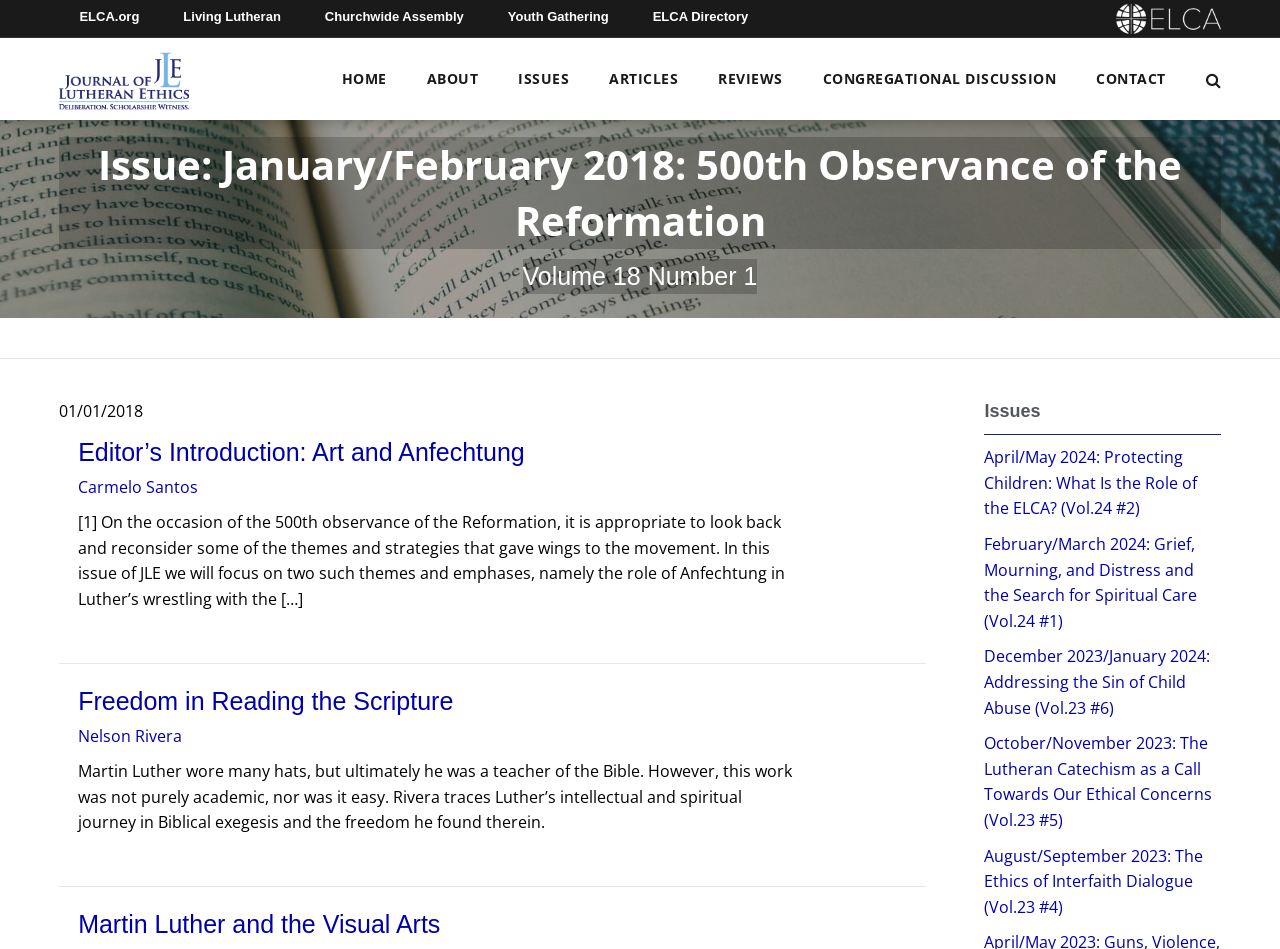What is the title of the first article?
Please elaborate on the answer to the question with detailed information.

I determined the answer by looking at the heading 'Editor’s Introduction: Art and Anfechtung' and the corresponding link text which suggests that it is the title of the first article.